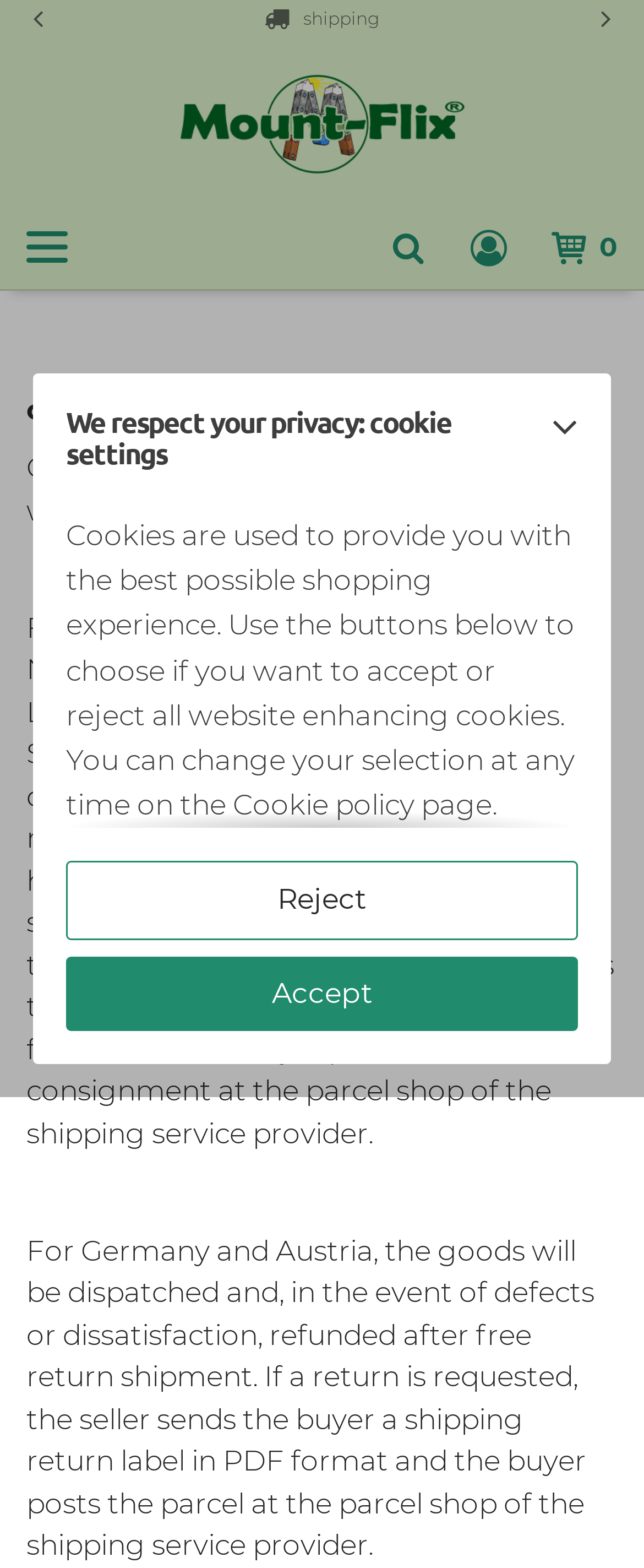Determine the coordinates of the bounding box for the clickable area needed to execute this instruction: "Click the 'Next slide' button".

[0.872, 0.0, 1.0, 0.025]